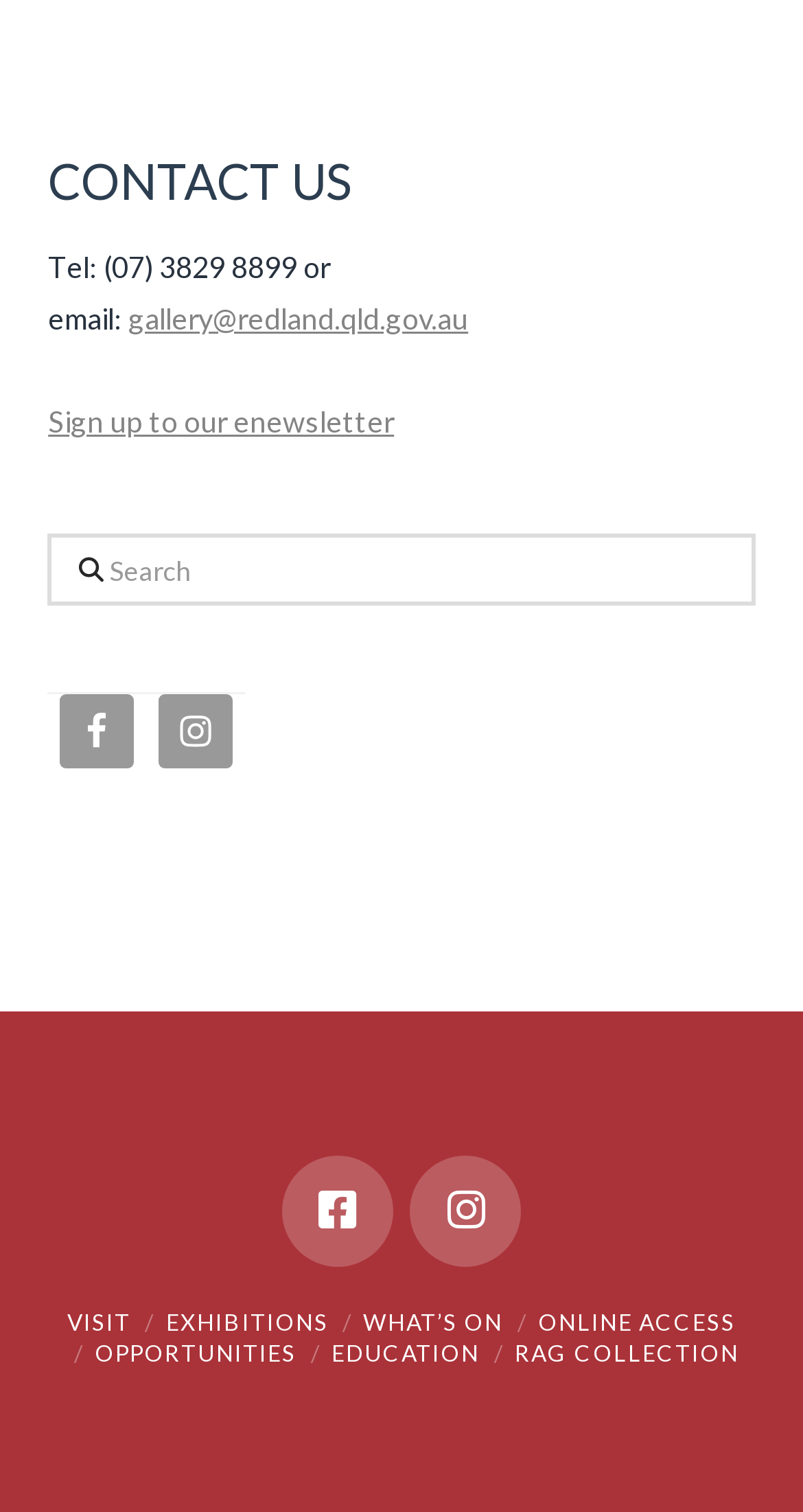What is the email address for contact?
Observe the image and answer the question with a one-word or short phrase response.

gallery@redland.qld.gov.au